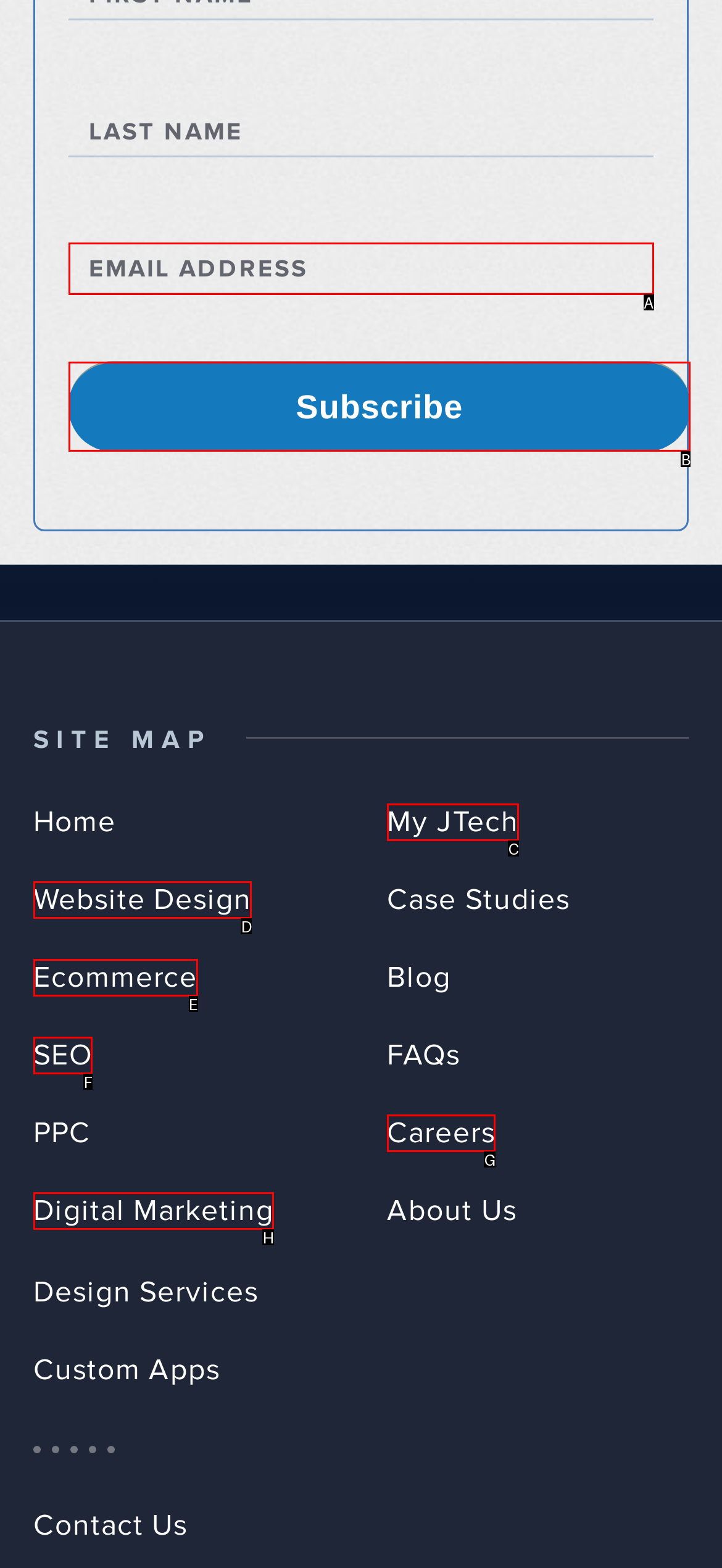Identify the HTML element I need to click to complete this task: Subscribe Provide the option's letter from the available choices.

B